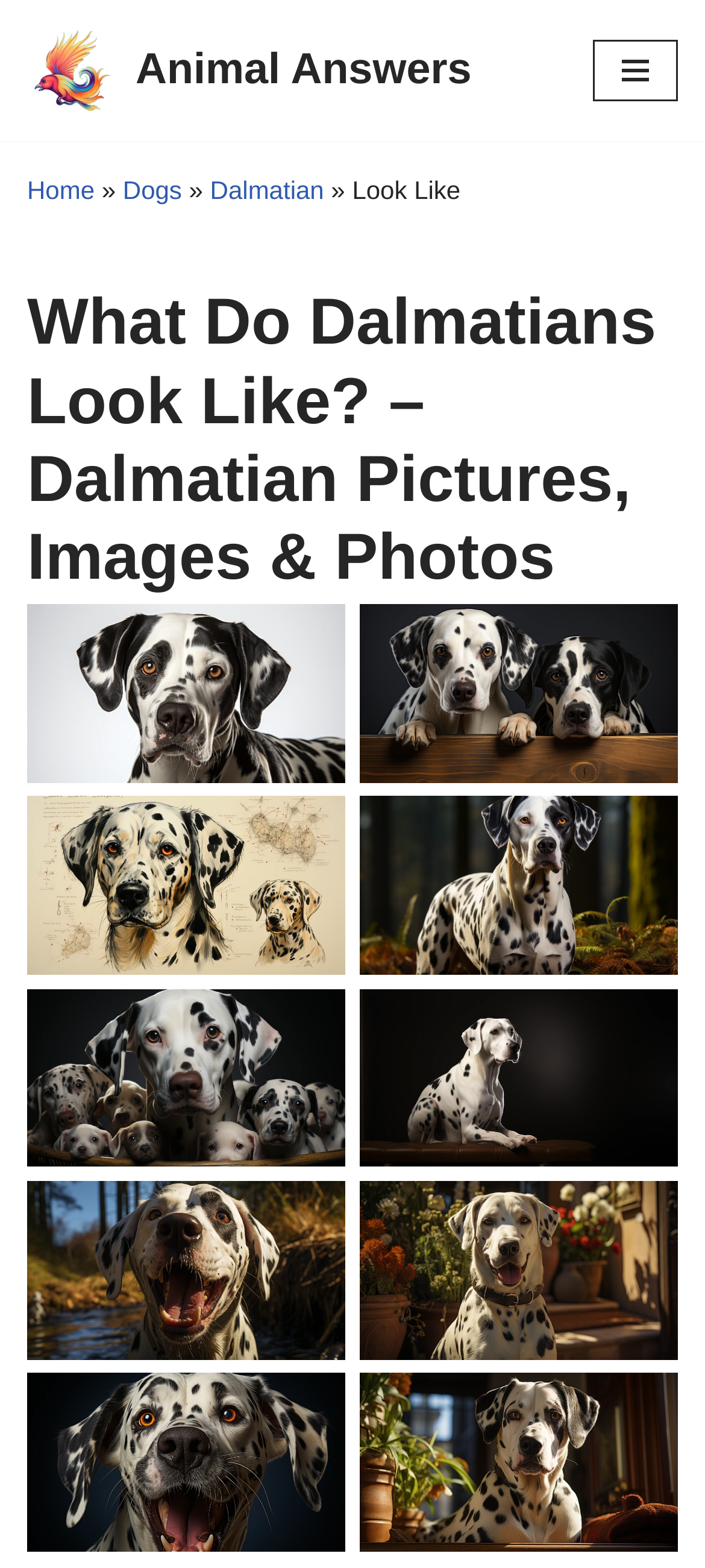Your task is to find and give the main heading text of the webpage.

What Do Dalmatians Look Like? – Dalmatian Pictures, Images & Photos